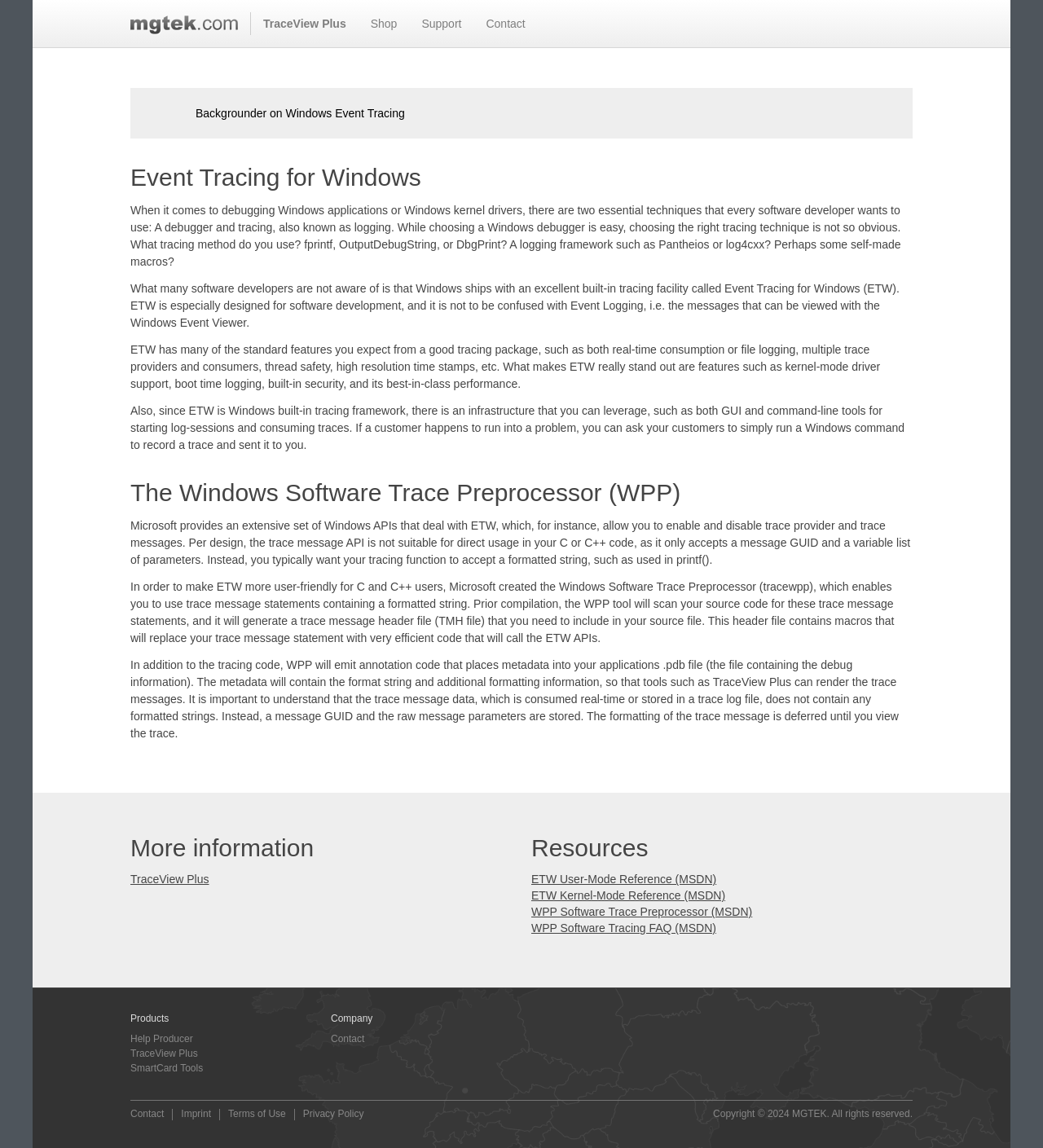Kindly determine the bounding box coordinates of the area that needs to be clicked to fulfill this instruction: "Visit mgtek.com".

[0.125, 0.0, 0.241, 0.041]